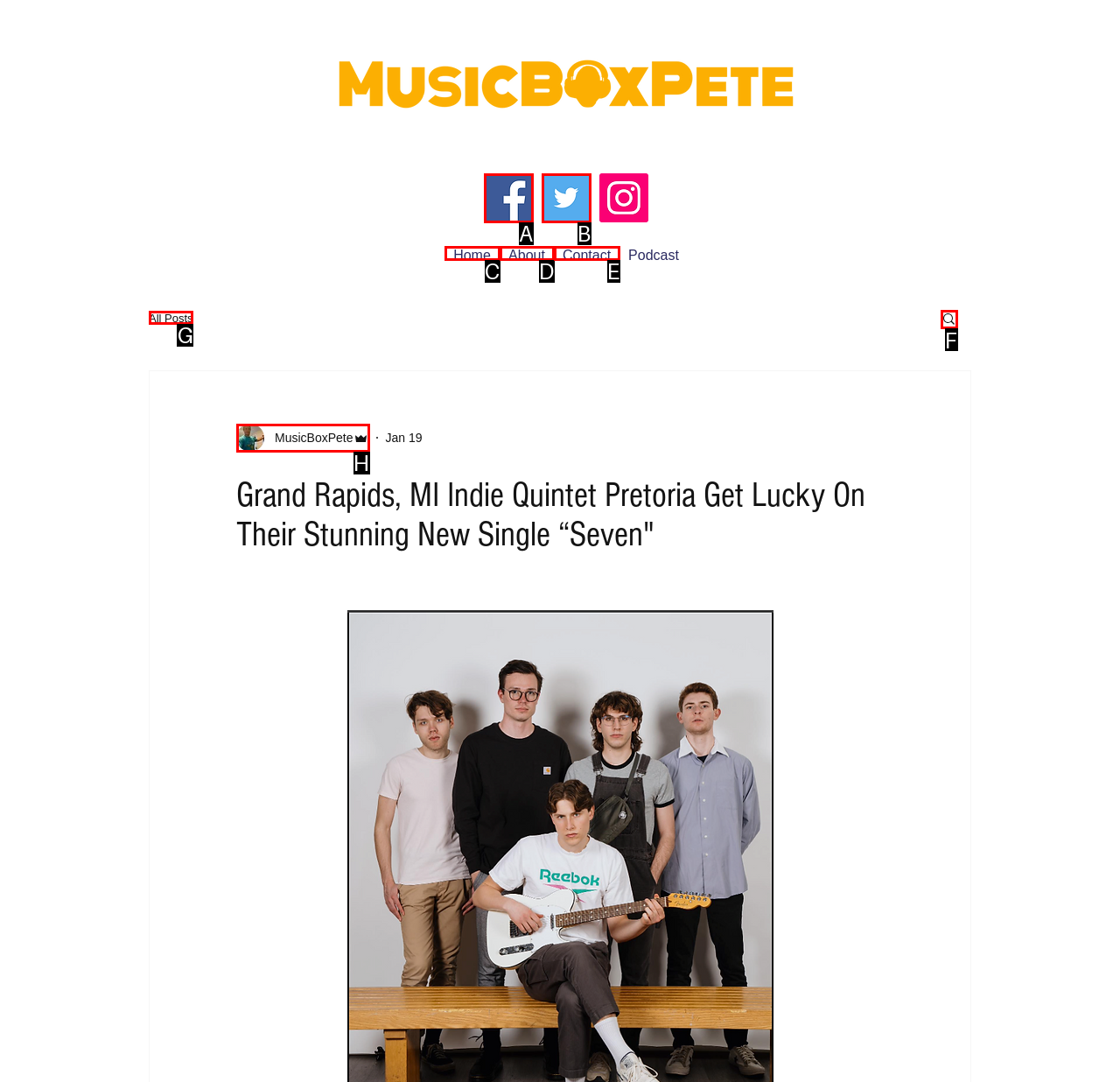Please indicate which HTML element should be clicked to fulfill the following task: View the FAQ page. Provide the letter of the selected option.

None